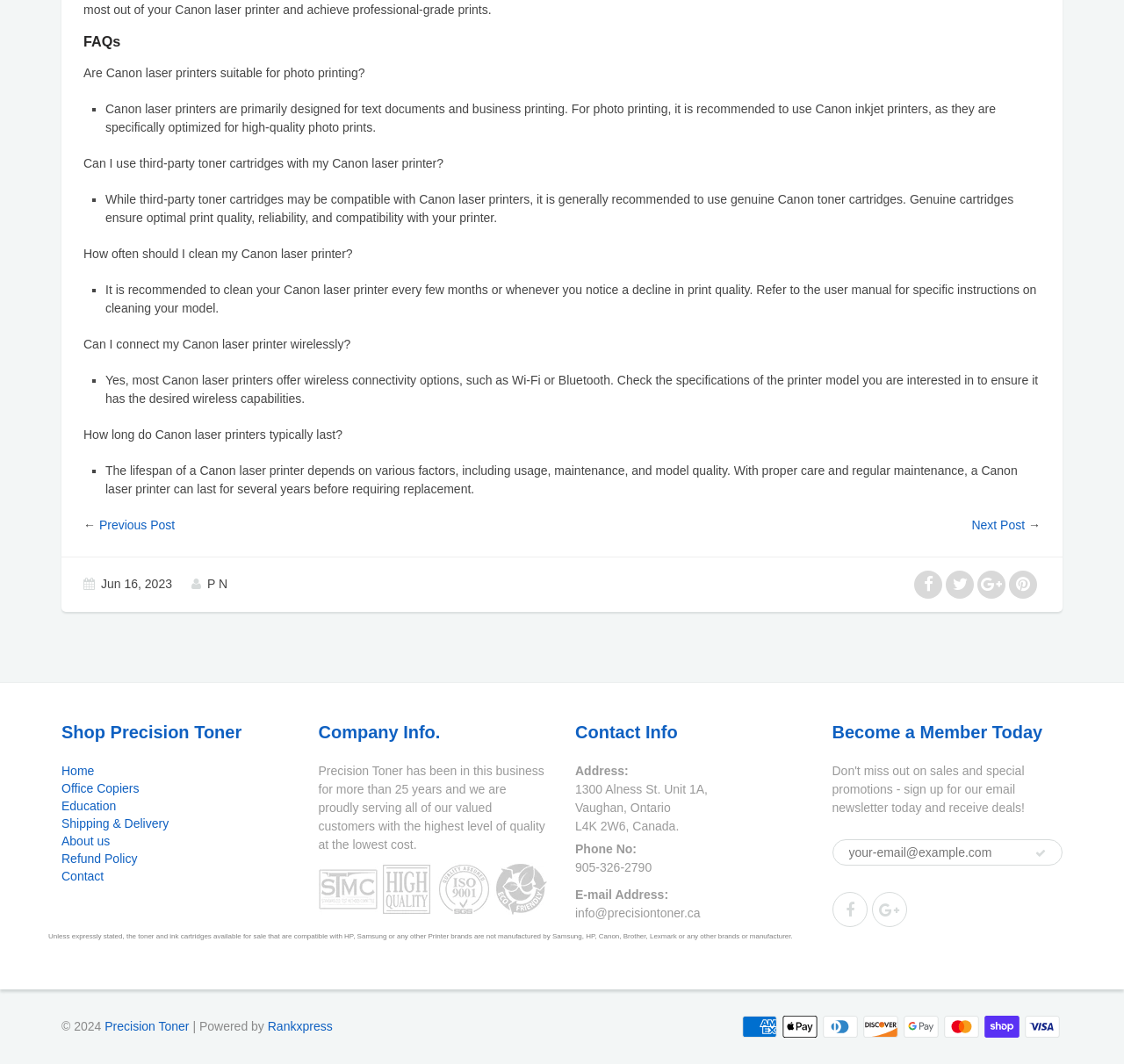Pinpoint the bounding box coordinates of the element you need to click to execute the following instruction: "Click on the 'Next Post' link". The bounding box should be represented by four float numbers between 0 and 1, in the format [left, top, right, bottom].

[0.864, 0.487, 0.912, 0.5]